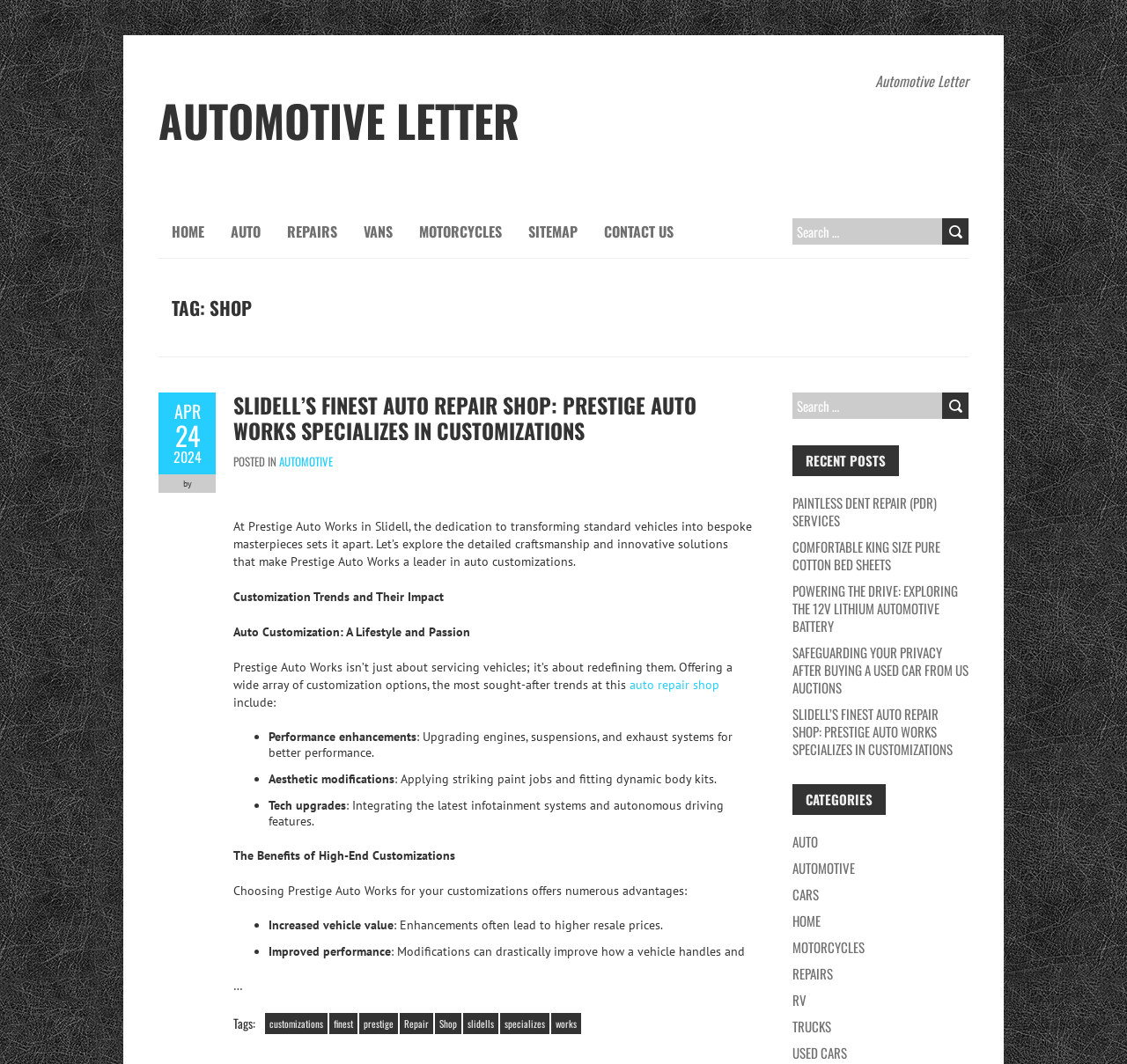Analyze the image and deliver a detailed answer to the question: What is the name of the auto repair shop?

The name of the auto repair shop can be found in the heading 'SLIDELL’S FINEST AUTO REPAIR SHOP: PRESTIGE AUTO WORKS SPECIALIZES IN CUSTOMIZATIONS' which is located at [0.207, 0.369, 0.668, 0.417] on the webpage.